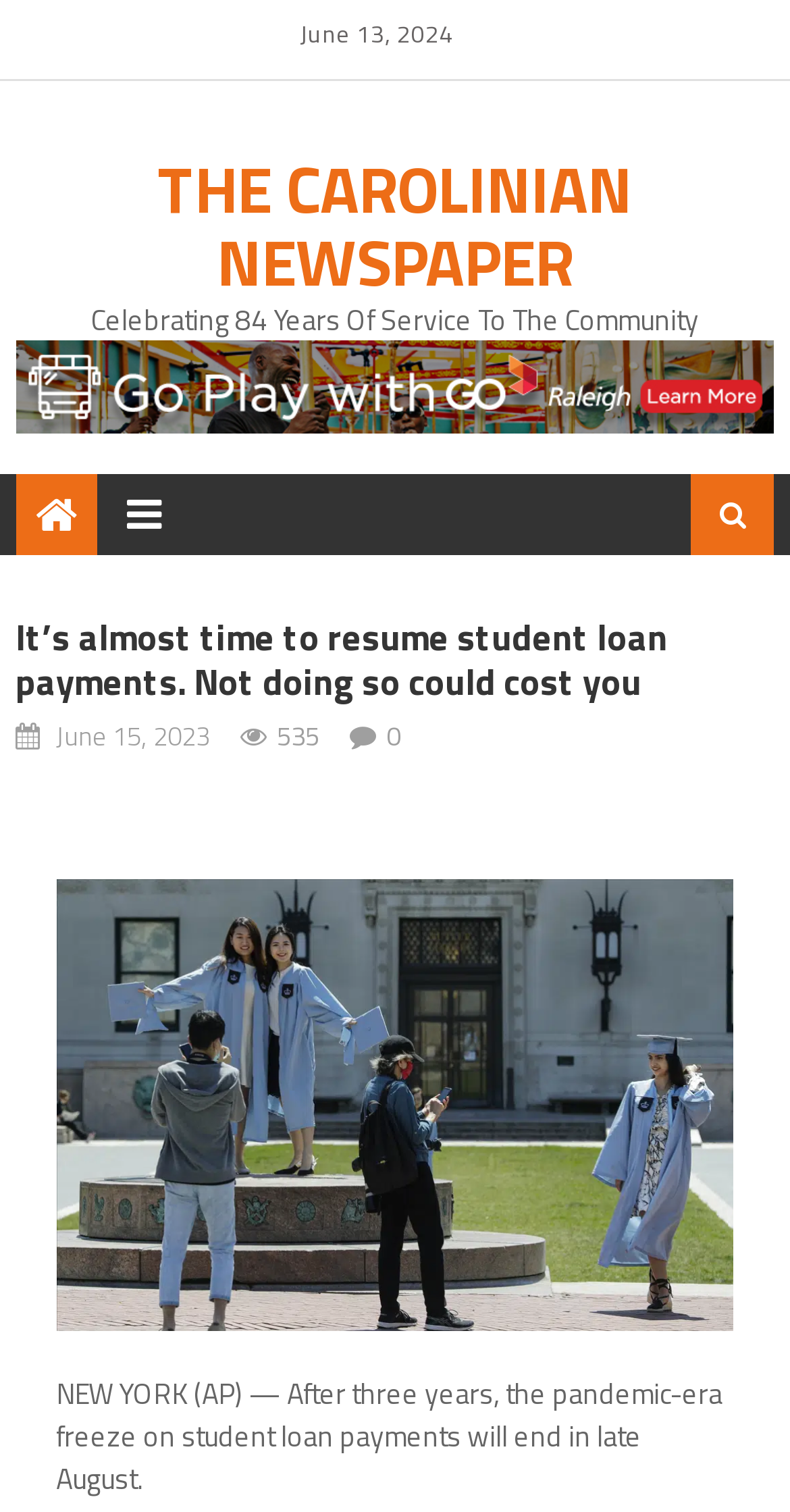When will the pandemic-era freeze on student loan payments end?
From the image, provide a succinct answer in one word or a short phrase.

Late August